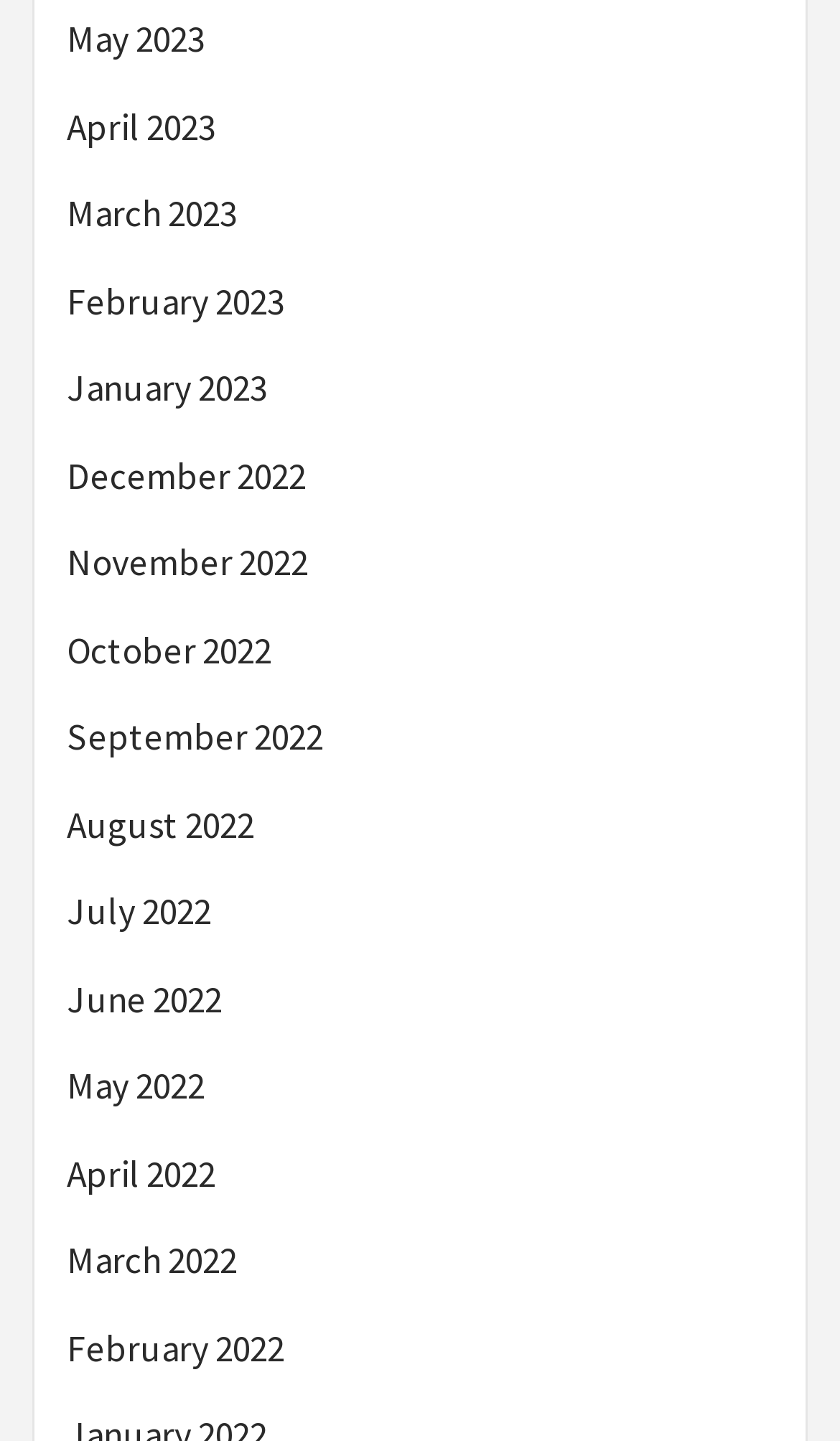Please identify the bounding box coordinates of the clickable area that will fulfill the following instruction: "view April 2022". The coordinates should be in the format of four float numbers between 0 and 1, i.e., [left, top, right, bottom].

[0.079, 0.797, 0.921, 0.857]